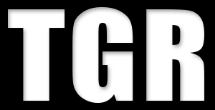Provide your answer in one word or a succinct phrase for the question: 
Where is the publication based?

Jalisco, Mexico